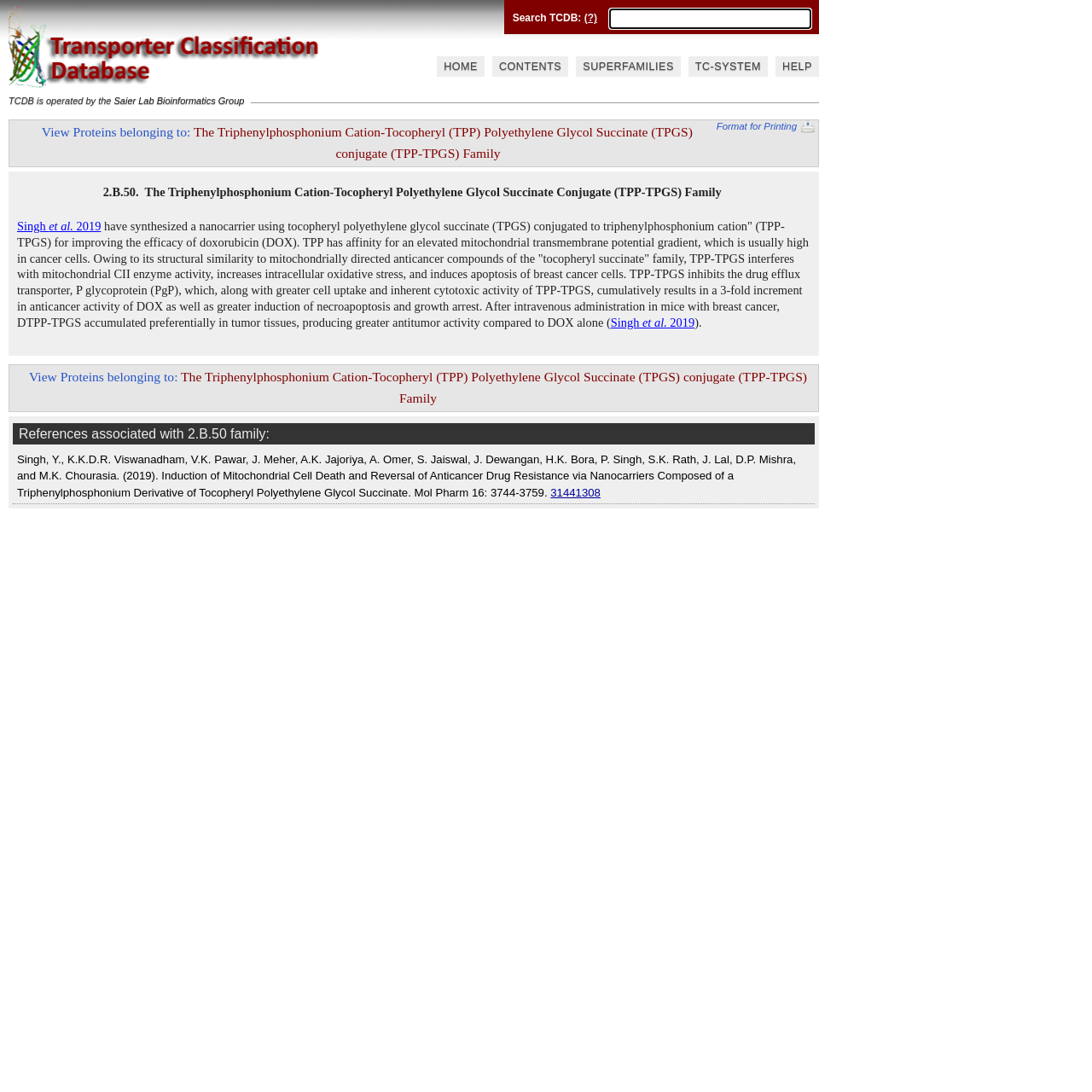Predict the bounding box of the UI element that fits this description: "Superfamilies".

[0.528, 0.052, 0.623, 0.07]